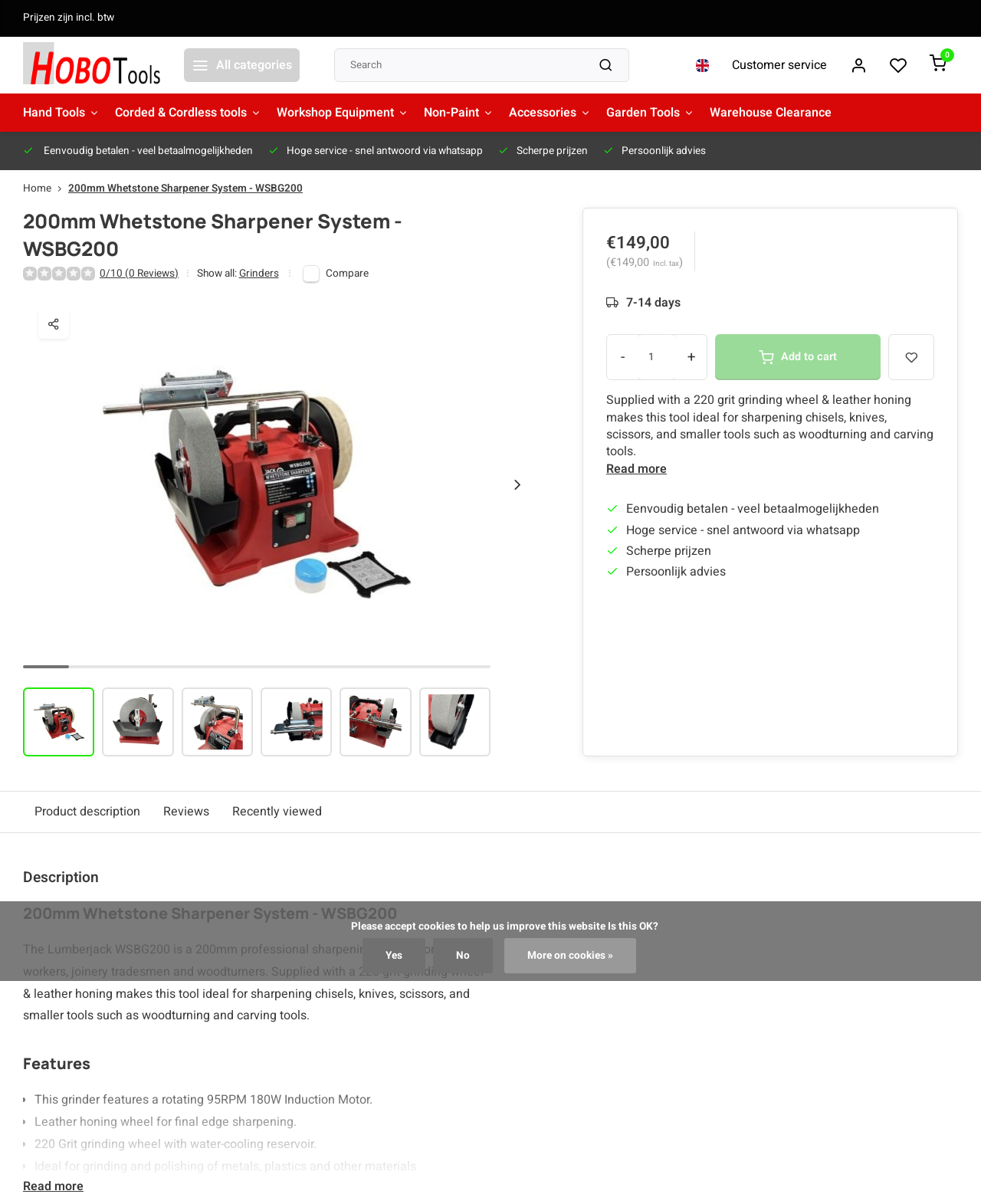Extract the top-level heading from the webpage and provide its text.

200mm Whetstone Sharpener System - WSBG200